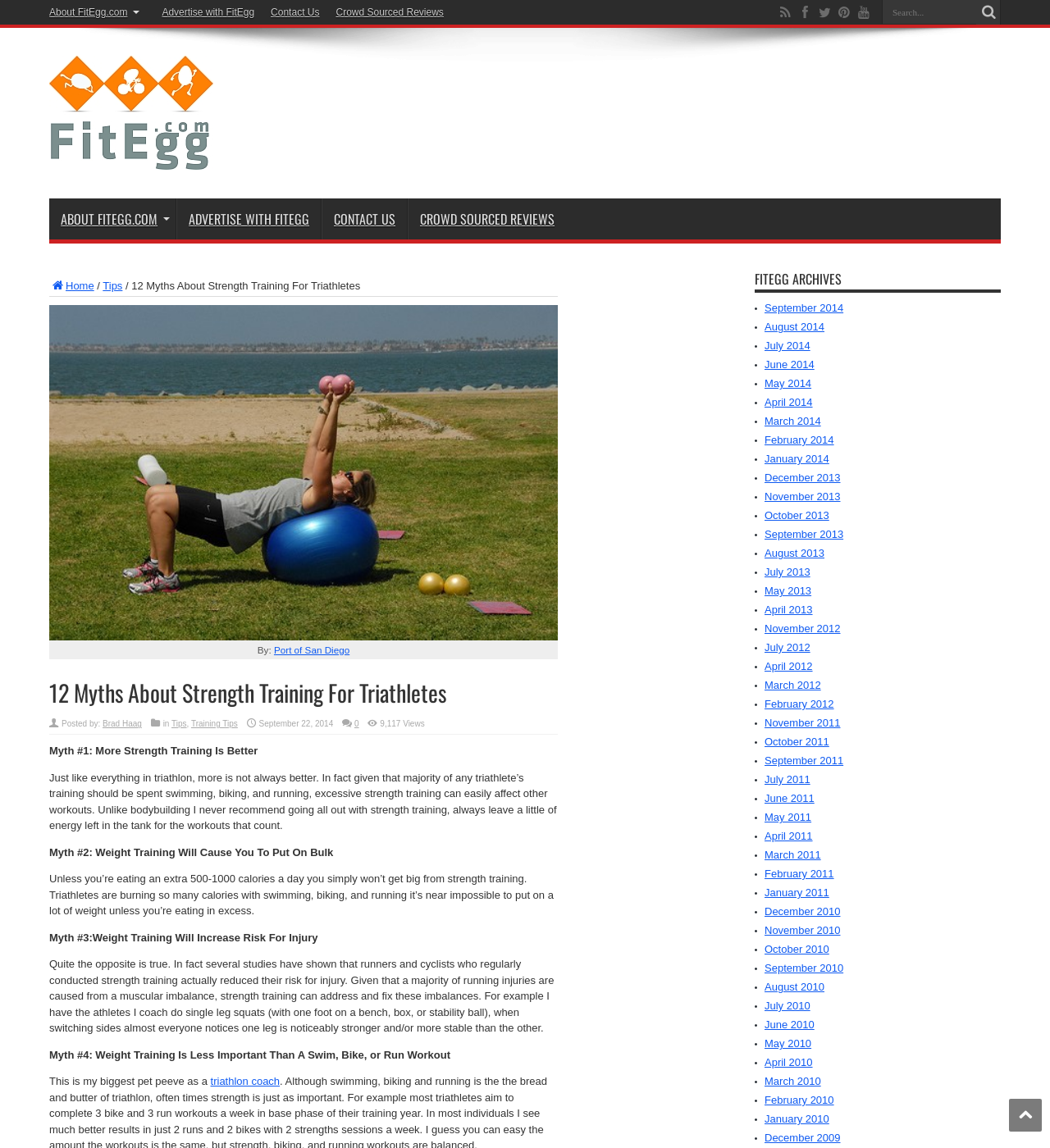Utilize the information from the image to answer the question in detail:
Who is the author of the article?

The author's name can be found near the top of the article, where it is written as 'Posted by: Brad Haag'.